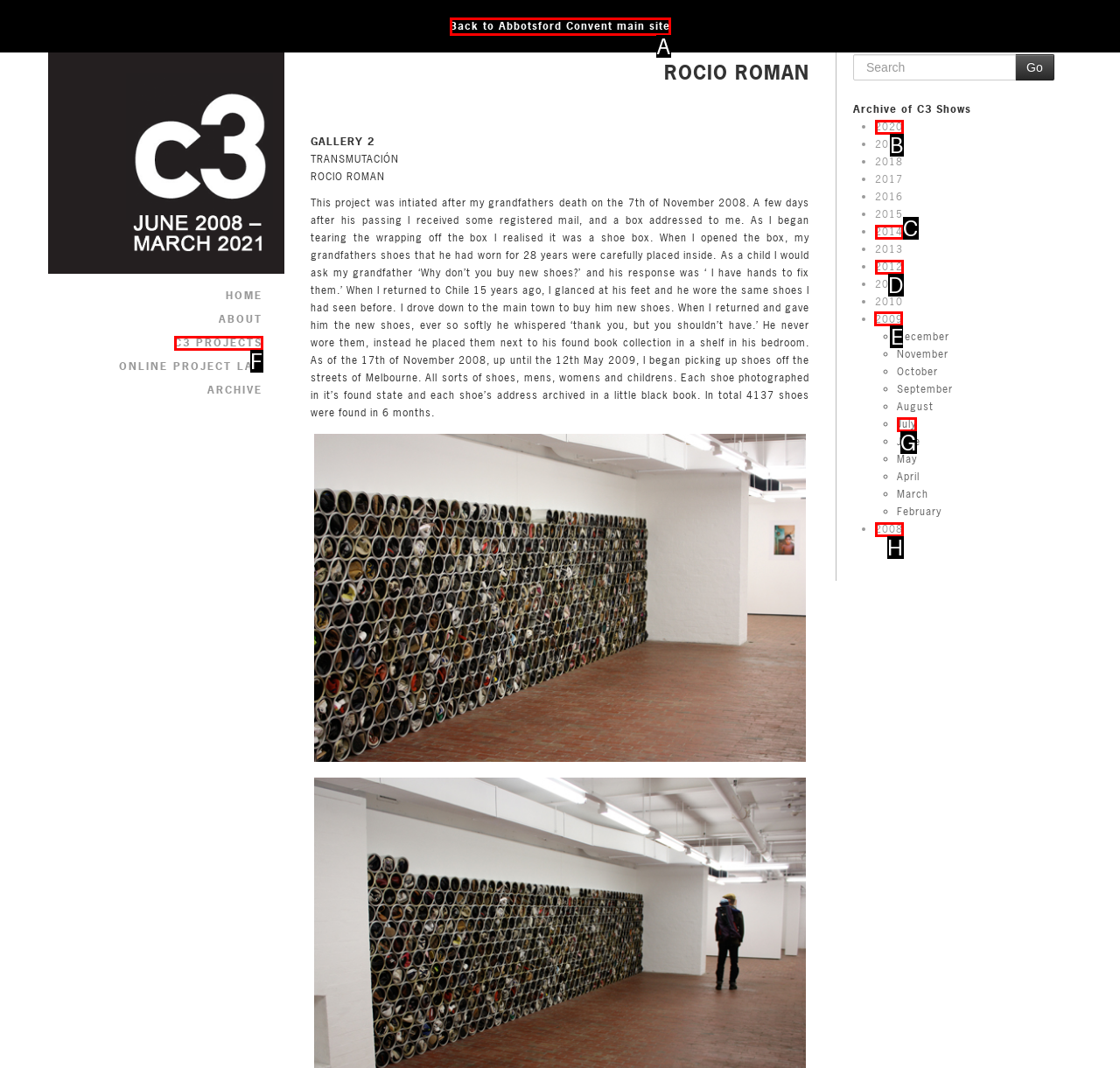Choose the letter of the option that needs to be clicked to perform the task: View the '2009' archive. Answer with the letter.

E